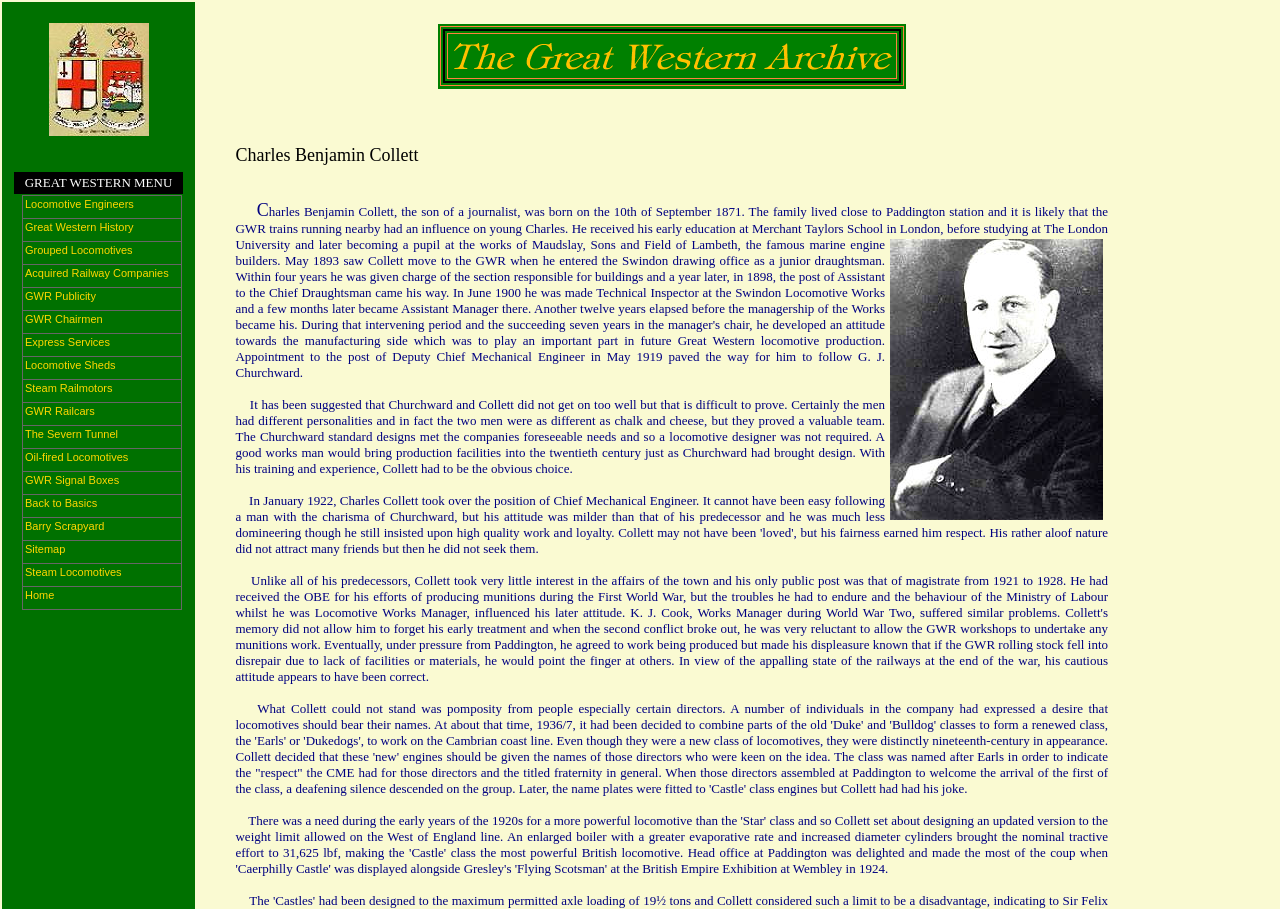Respond with a single word or phrase to the following question:
What is the profession of Charles Collett?

Locomotive designer